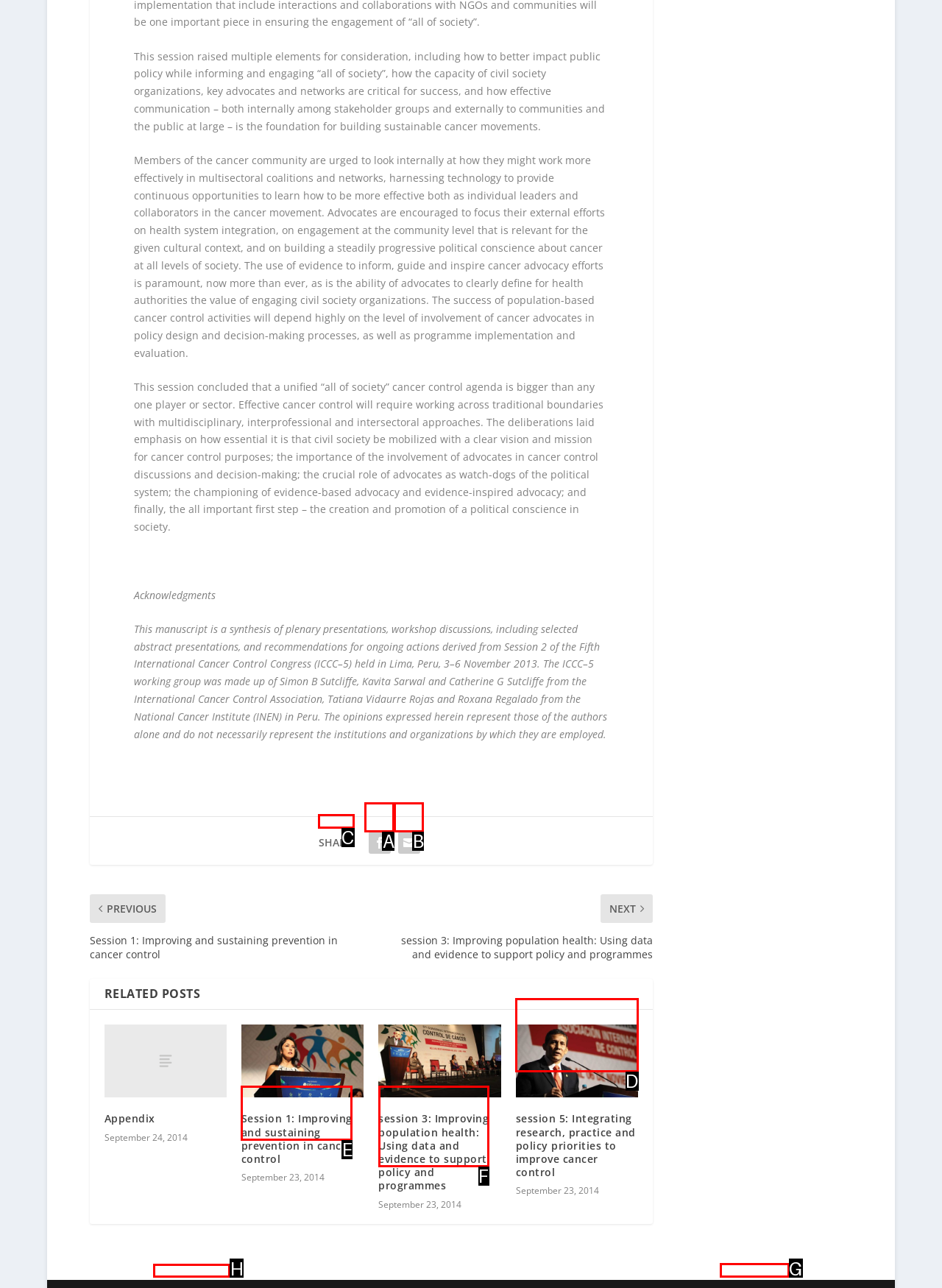Choose the HTML element that should be clicked to accomplish the task: Share this article. Answer with the letter of the chosen option.

C